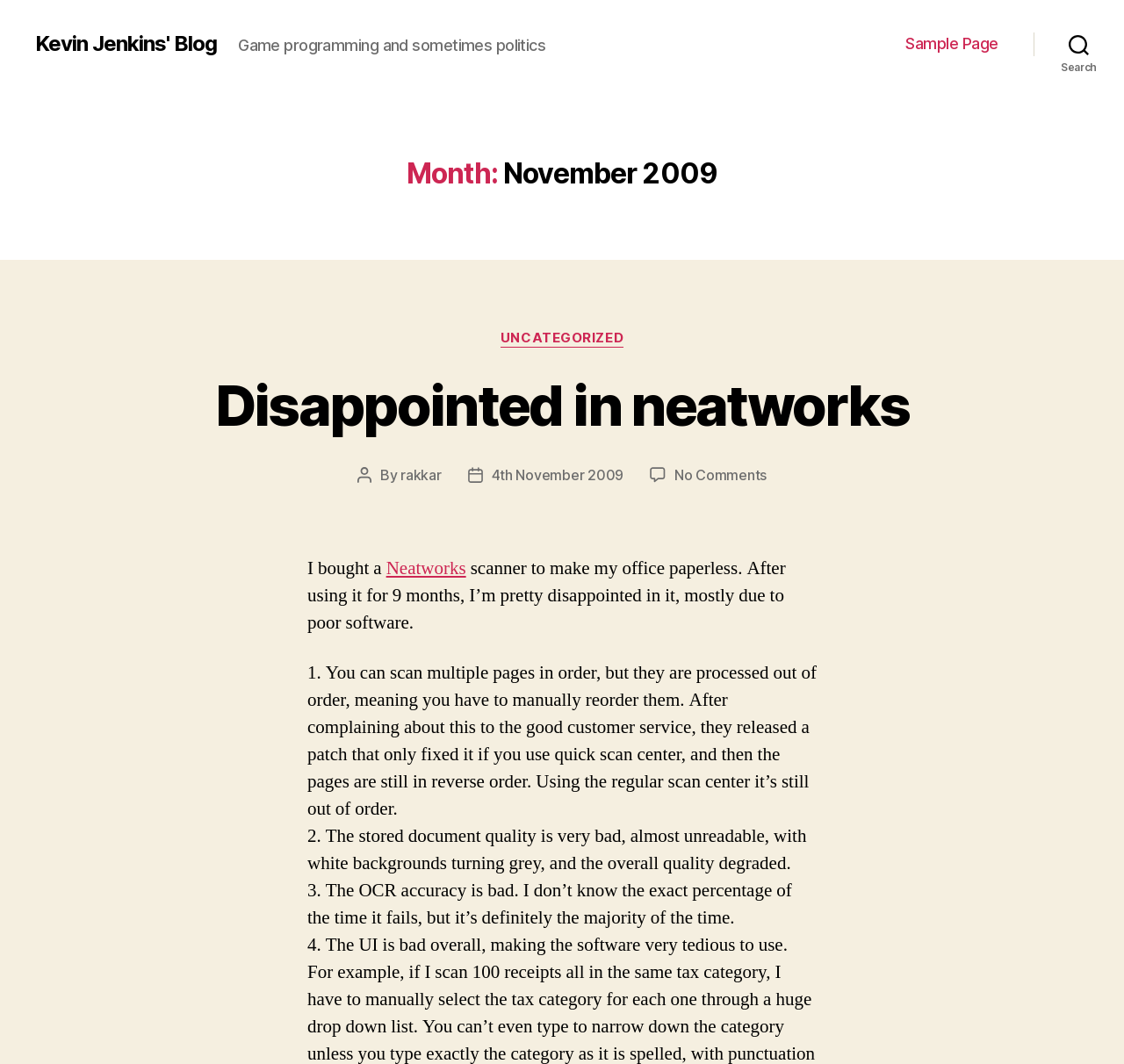Generate the text of the webpage's primary heading.

Month: November 2009